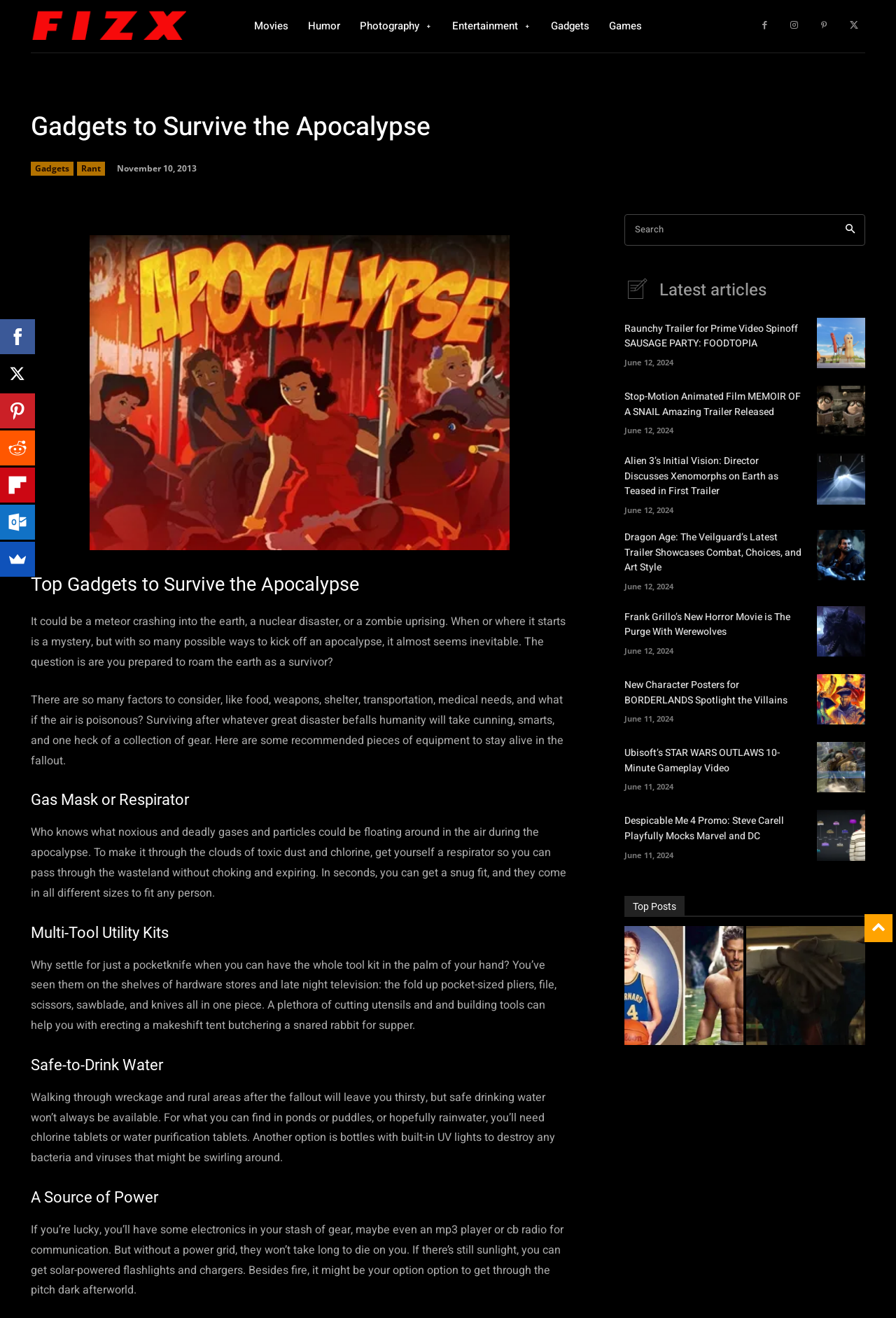Locate the bounding box coordinates of the region to be clicked to comply with the following instruction: "Search for something". The coordinates must be four float numbers between 0 and 1, in the form [left, top, right, bottom].

[0.697, 0.162, 0.966, 0.186]